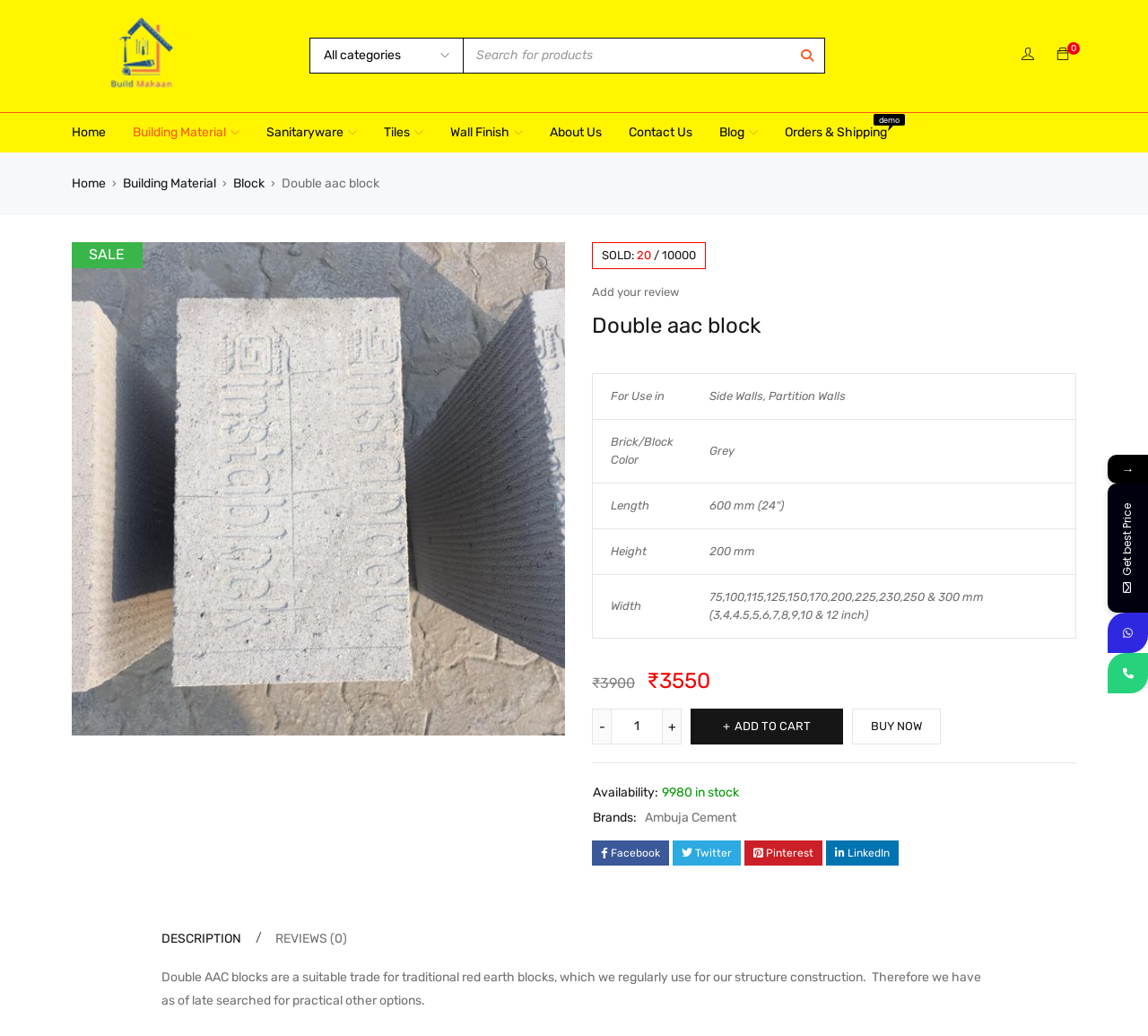Provide the bounding box coordinates for the UI element described in this sentence: "Block". The coordinates should be four float values between 0 and 1, i.e., [left, top, right, bottom].

[0.203, 0.169, 0.23, 0.186]